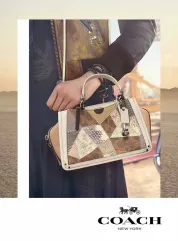What is the theme of the background?
Based on the image, answer the question with as much detail as possible.

The background of the image suggests a western-inspired outdoor setting, with soft tones and a warm, inviting atmosphere that reflects the theme of adventure and possibility.